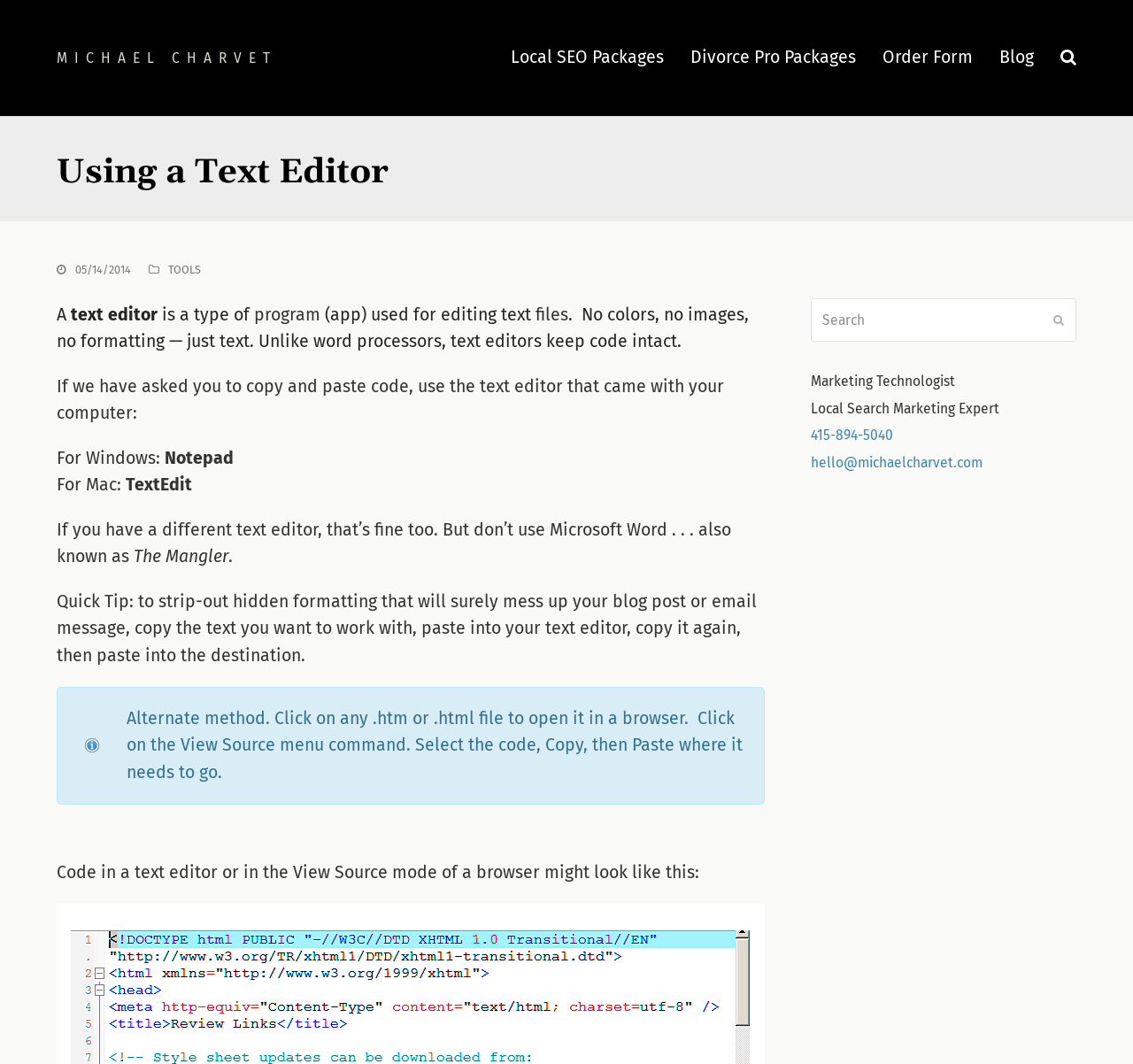Extract the bounding box coordinates for the described element: "Order Form". The coordinates should be represented as four float numbers between 0 and 1: [left, top, right, bottom].

[0.767, 0.033, 0.87, 0.075]